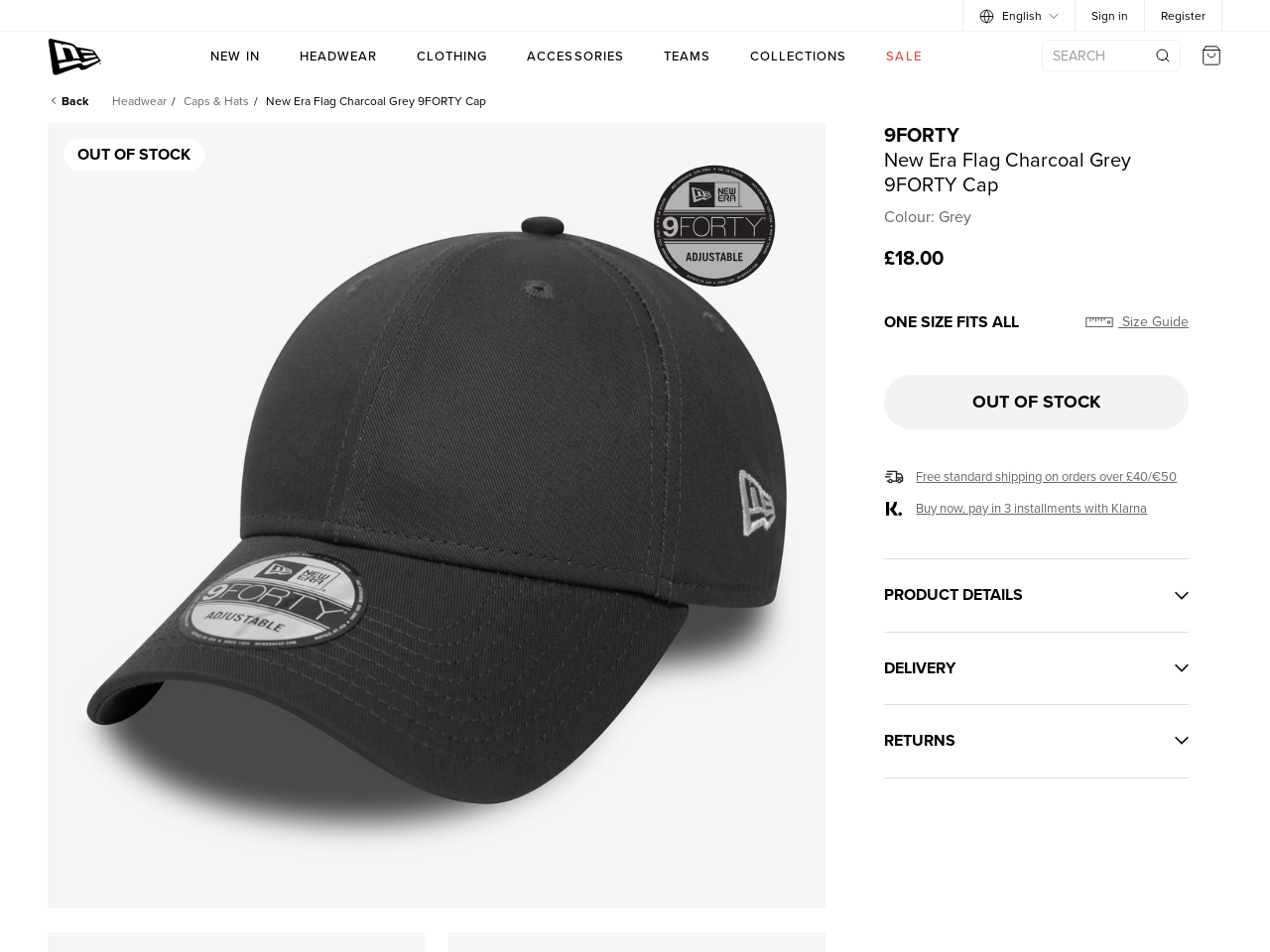What is the text of the webpage's headline?

New Era Flag Charcoal Grey 9FORTY Cap